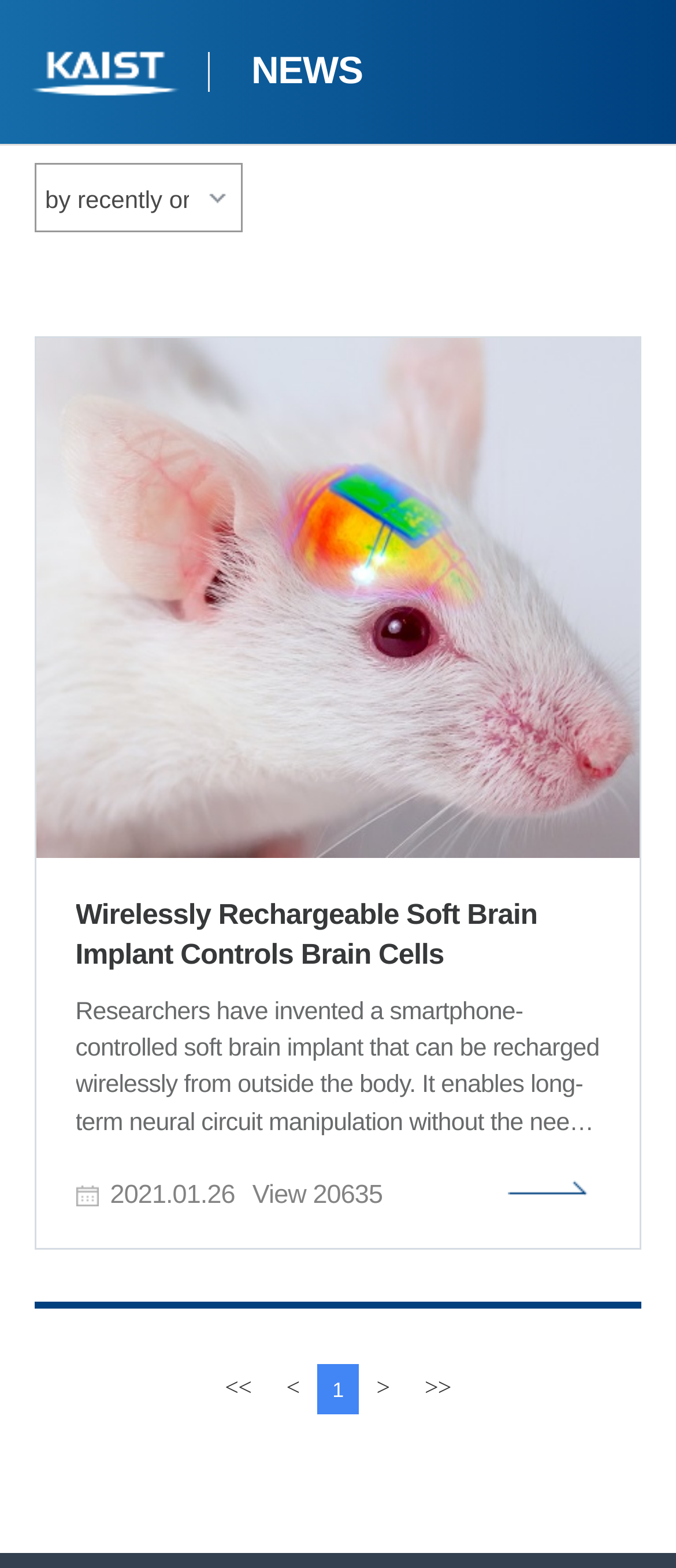What is the purpose of the combobox?
Please interpret the details in the image and answer the question thoroughly.

The combobox element has a text description of '검색조건', which means 'search condition' in English. This suggests that the combobox is used to select a search condition or filter for searching articles on the webpage.